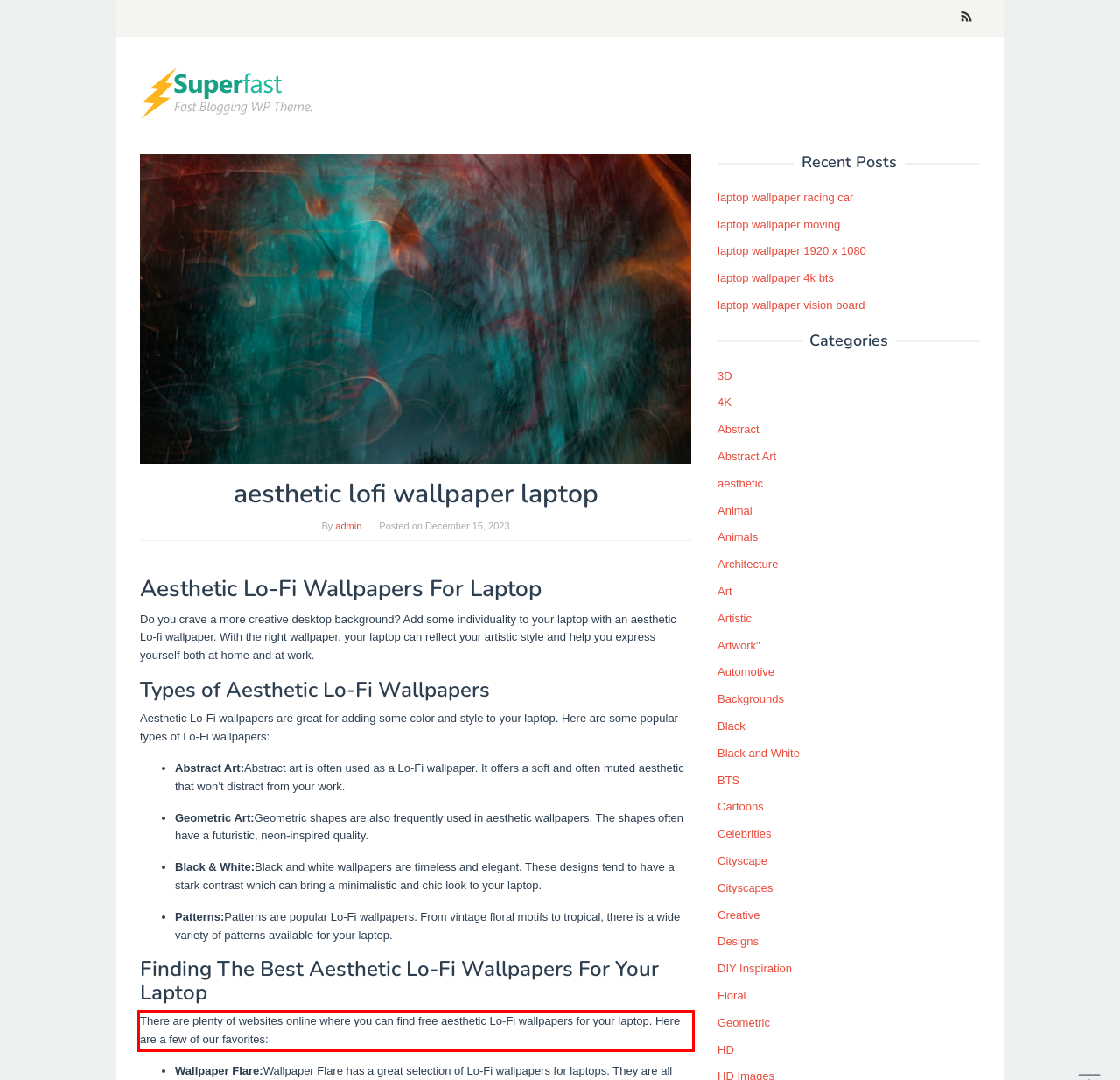Given a screenshot of a webpage, identify the red bounding box and perform OCR to recognize the text within that box.

There are plenty of websites online where you can find free aesthetic Lo-Fi wallpapers for your laptop. Here are a few of our favorites: